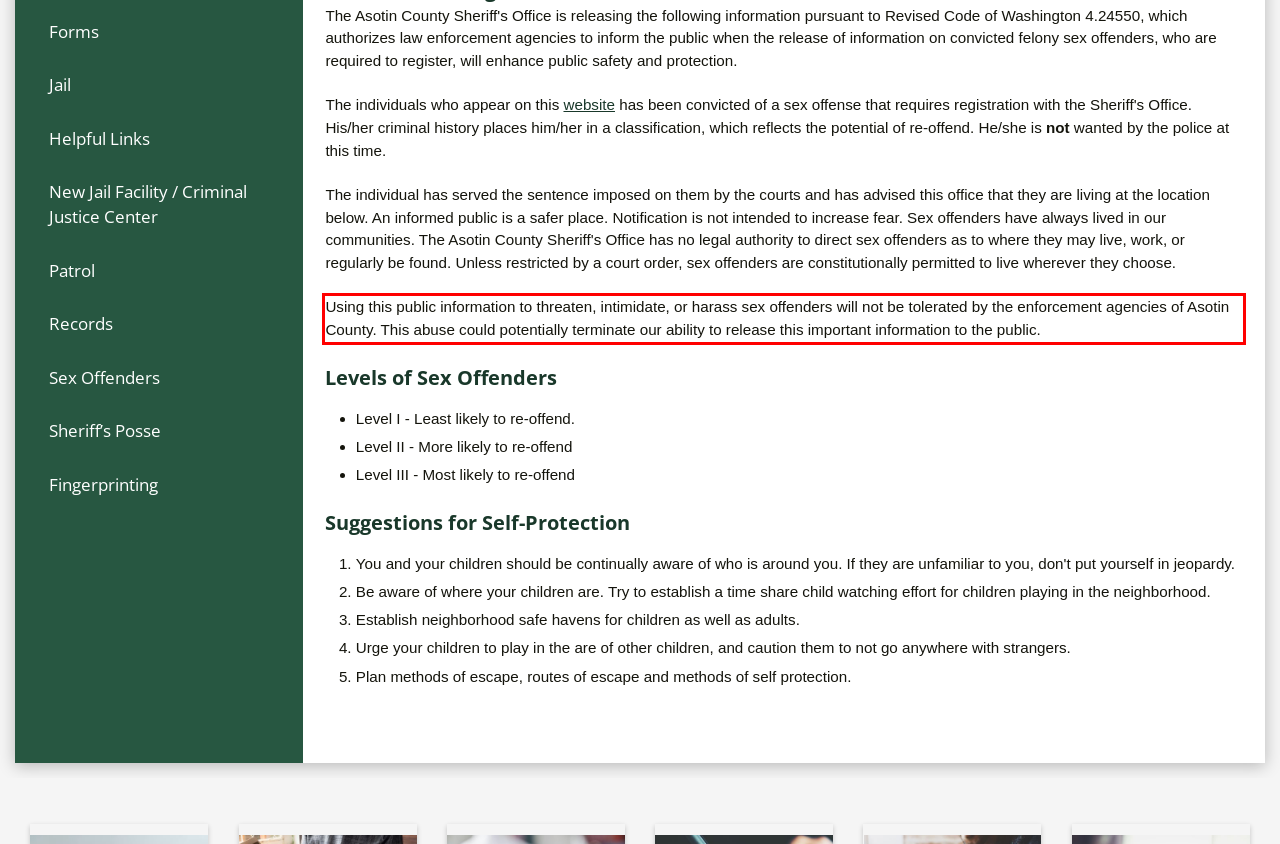From the provided screenshot, extract the text content that is enclosed within the red bounding box.

Using this public information to threaten, intimidate, or harass sex offenders will not be tolerated by the enforcement agencies of Asotin County. This abuse could potentially terminate our ability to release this important information to the public.